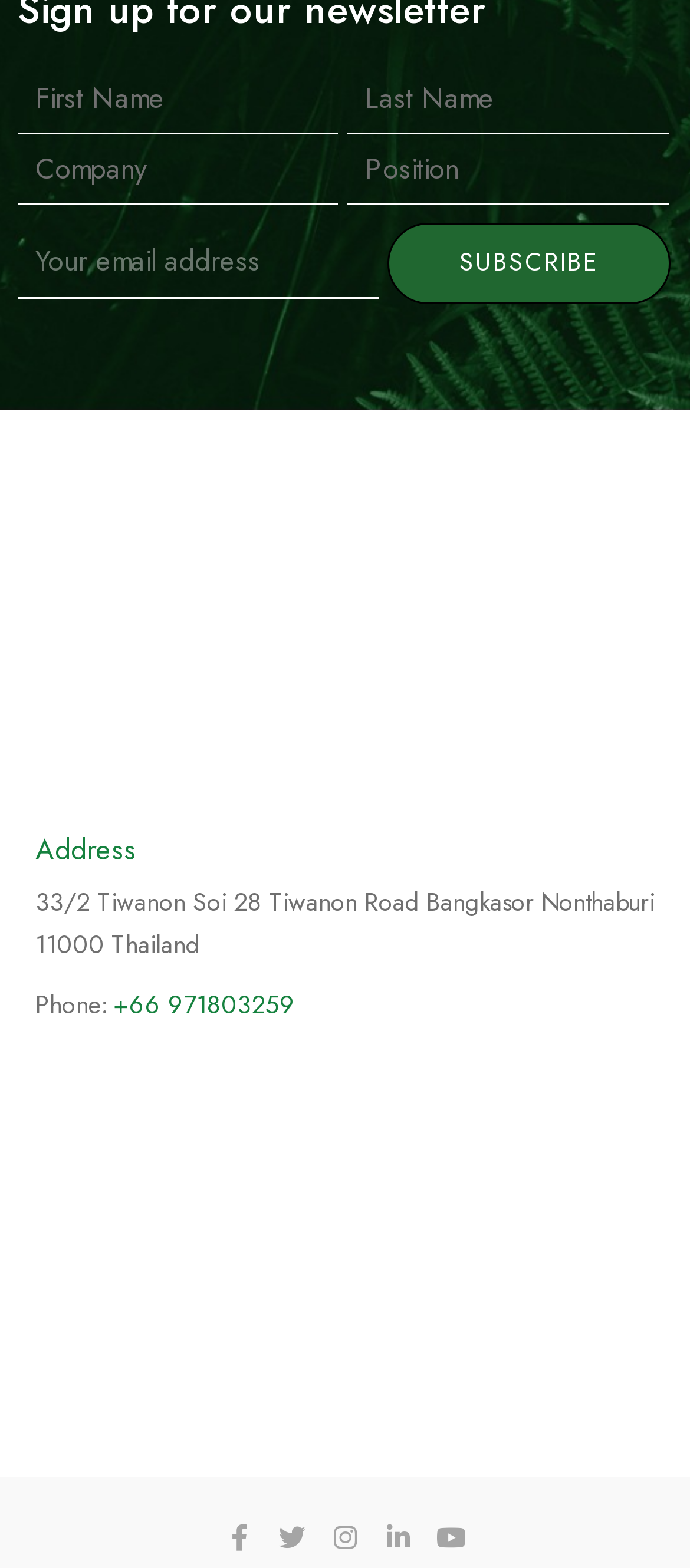Please locate the clickable area by providing the bounding box coordinates to follow this instruction: "Visit Facebook page".

[0.308, 0.964, 0.385, 0.998]